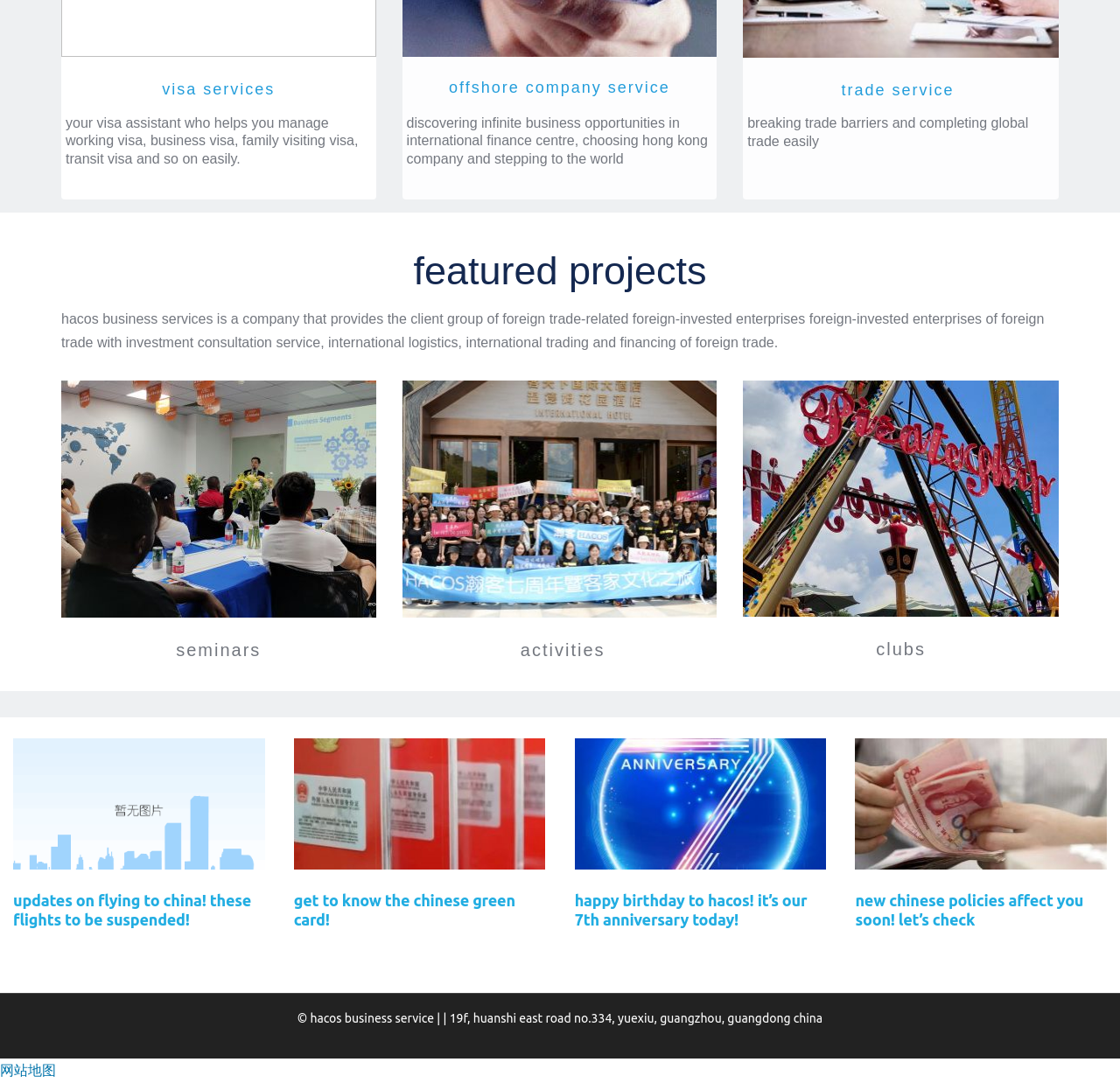Find the bounding box coordinates of the clickable element required to execute the following instruction: "learn about visa services". Provide the coordinates as four float numbers between 0 and 1, i.e., [left, top, right, bottom].

[0.145, 0.075, 0.246, 0.091]